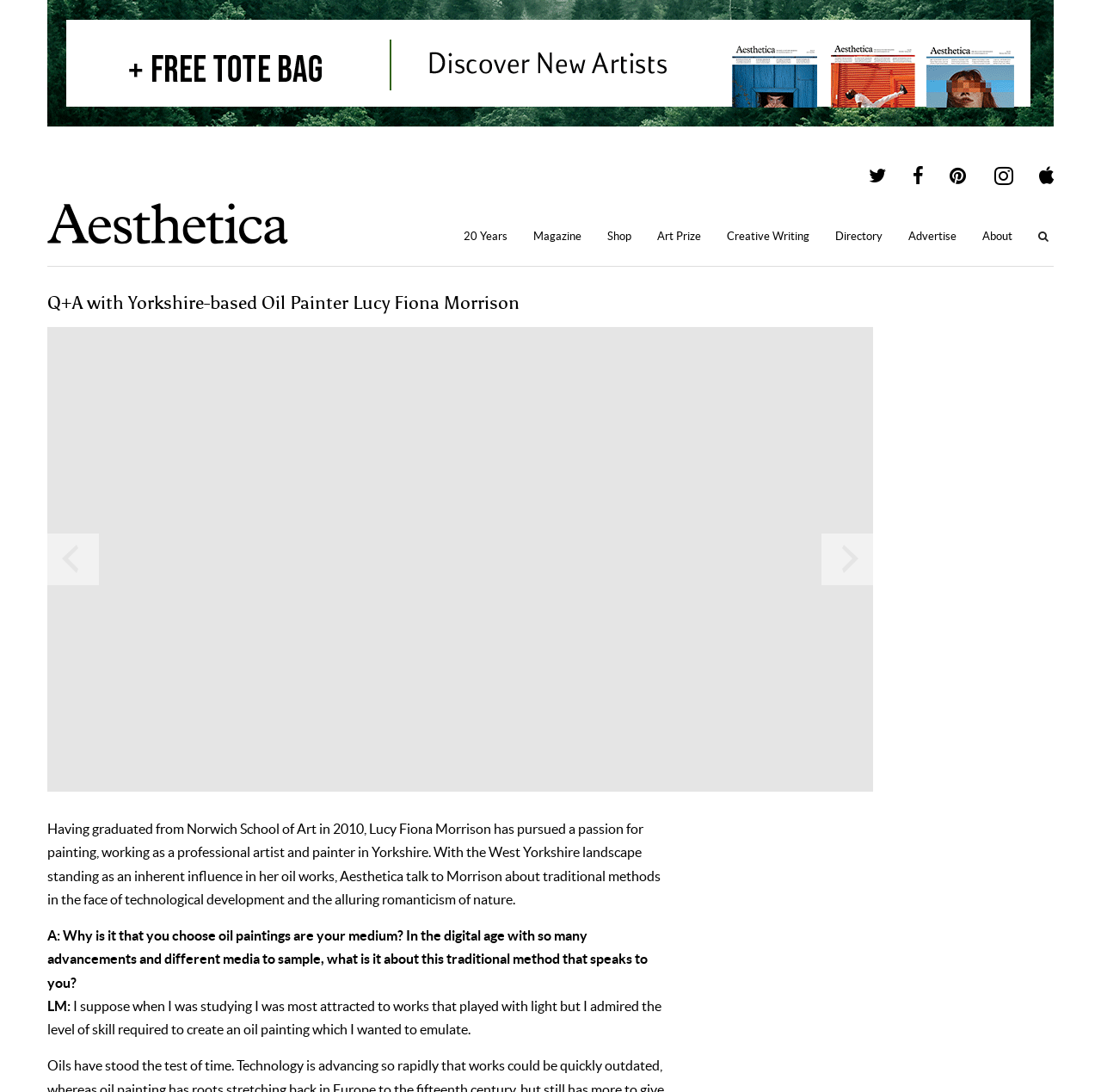Determine the bounding box for the described UI element: "translation company uk".

None